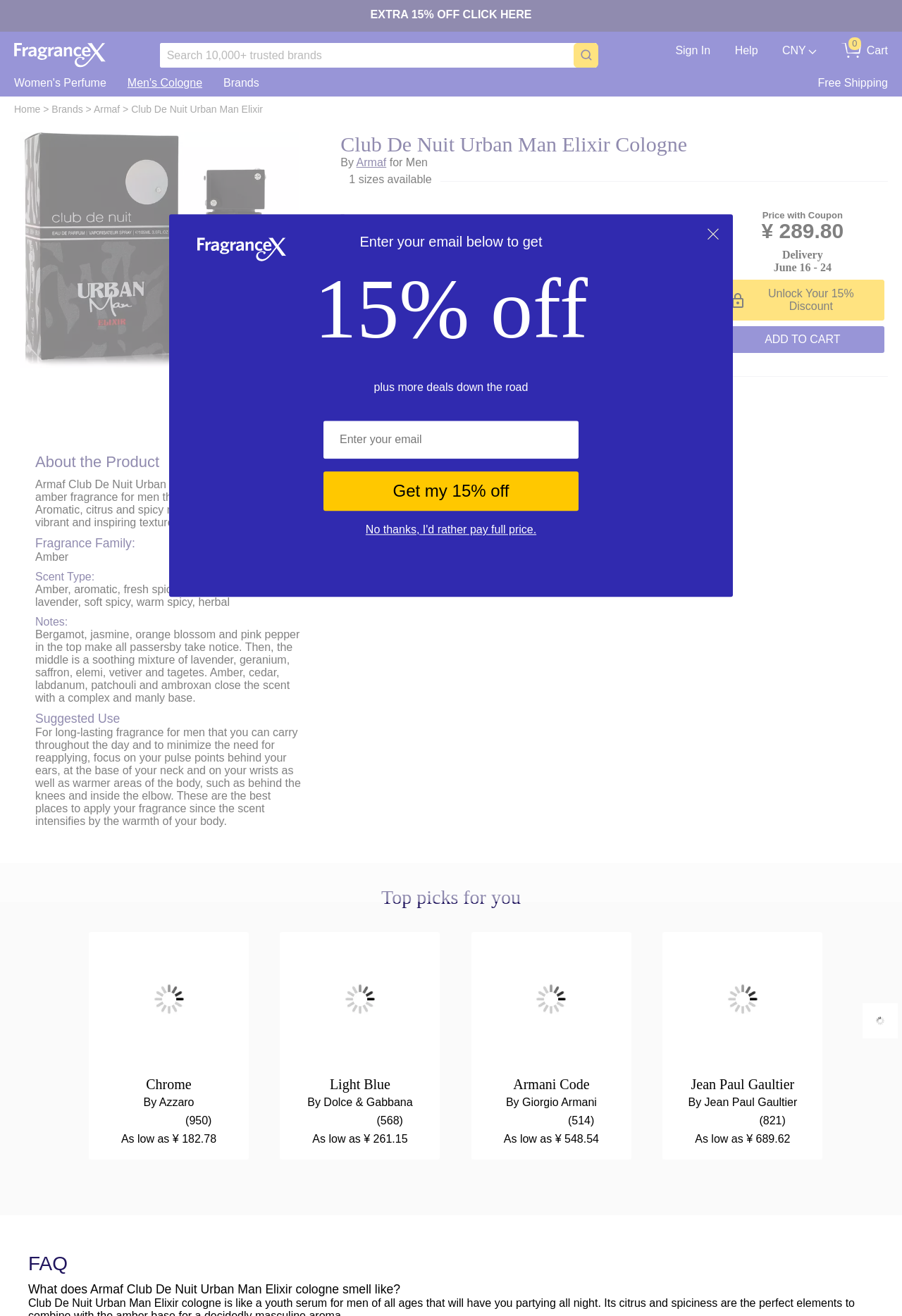Locate the bounding box coordinates of the element that should be clicked to fulfill the instruction: "Search for a perfume".

[0.177, 0.033, 0.661, 0.051]